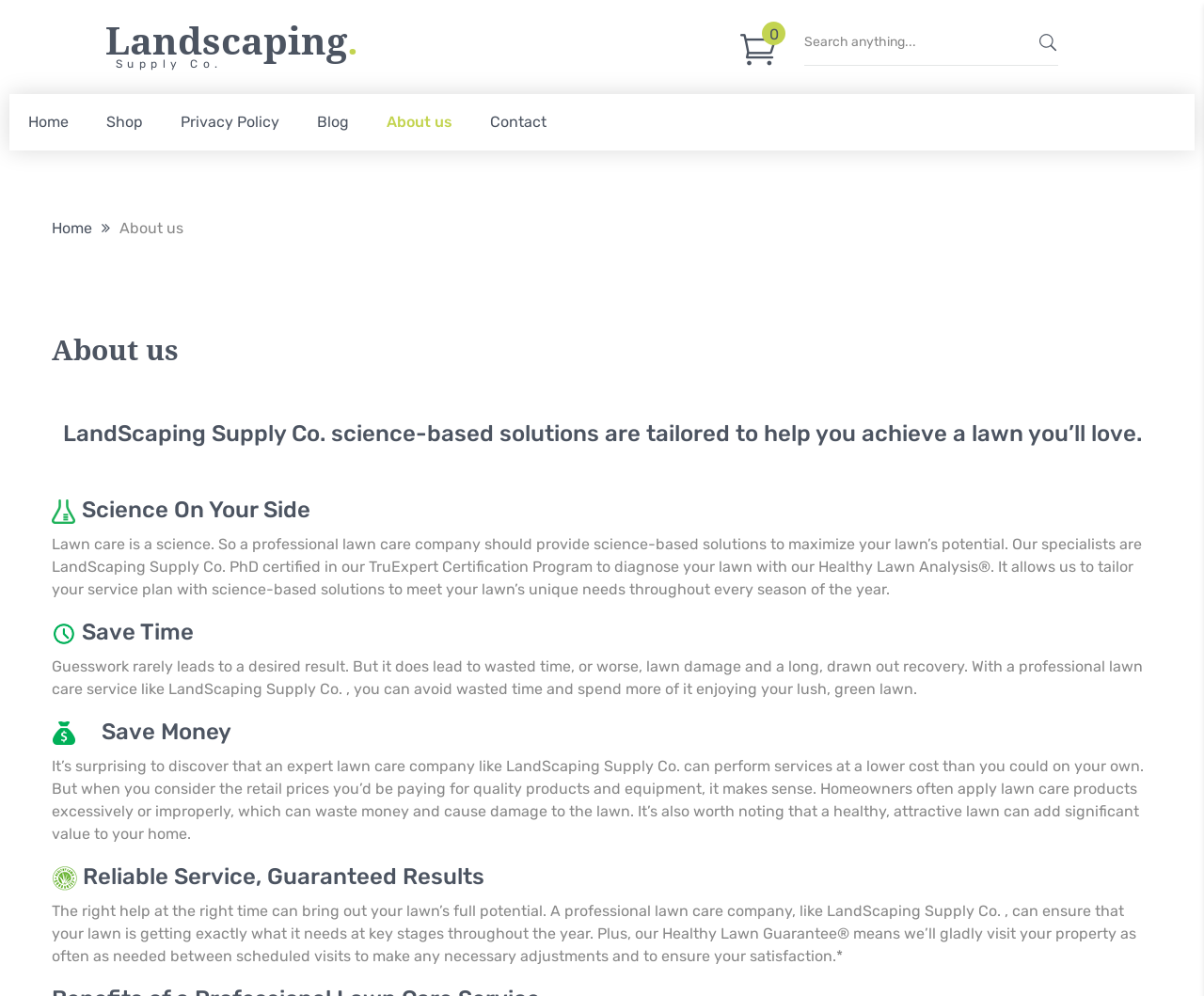What is the name of the certification program? Based on the screenshot, please respond with a single word or phrase.

TruExpert Certification Program